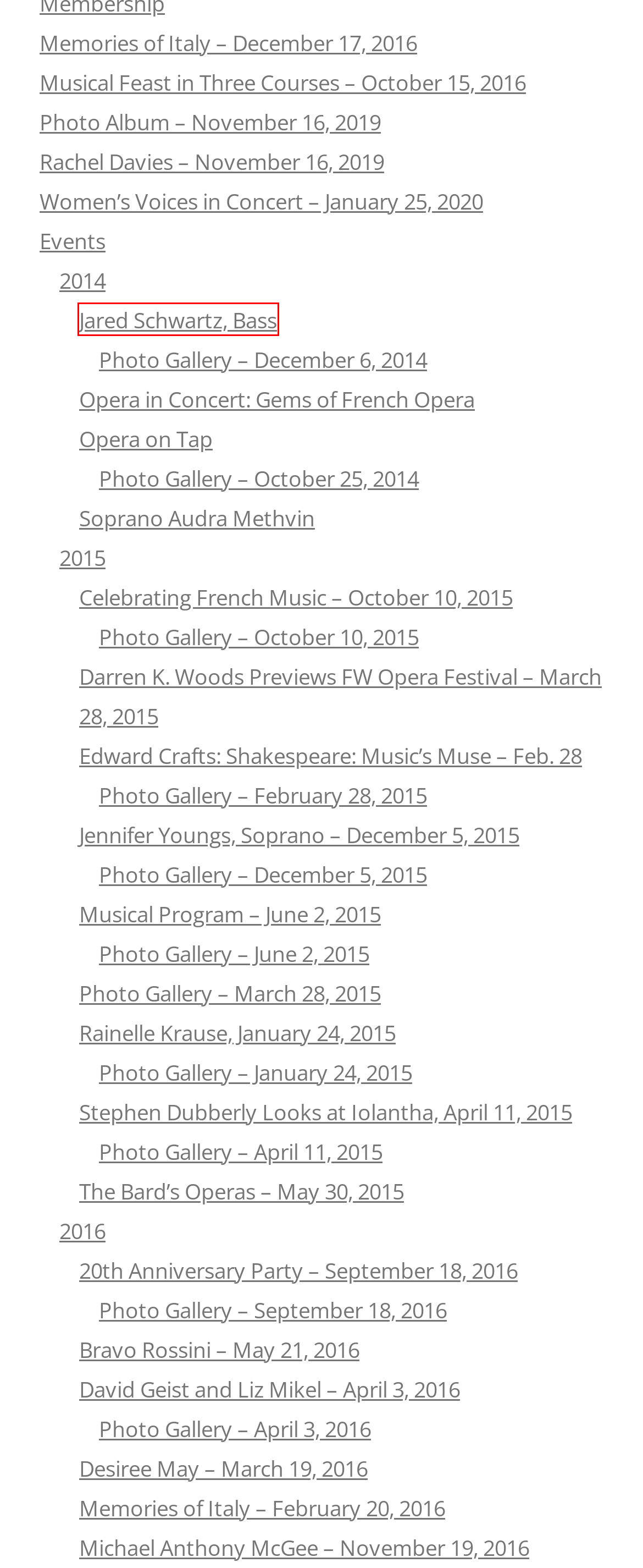Examine the screenshot of a webpage with a red bounding box around a UI element. Your task is to identify the webpage description that best corresponds to the new webpage after clicking the specified element. The given options are:
A. Memories of Italy – February 20, 2016 | The Puccini Society of Dallas
B. Bravo Rossini – May 21, 2016 | The Puccini Society of Dallas
C. Celebrating French Music – October 10, 2015 | The Puccini Society of Dallas
D. Photo Album – November 16, 2019 | The Puccini Society of Dallas
E. Photo Gallery – January 24, 2015 | The Puccini Society of Dallas
F. Soprano Audra Methvin | The Puccini Society of Dallas
G. Photo Gallery – October 25, 2014 | The Puccini Society of Dallas
H. Jared Schwartz, Bass | The Puccini Society of Dallas

H